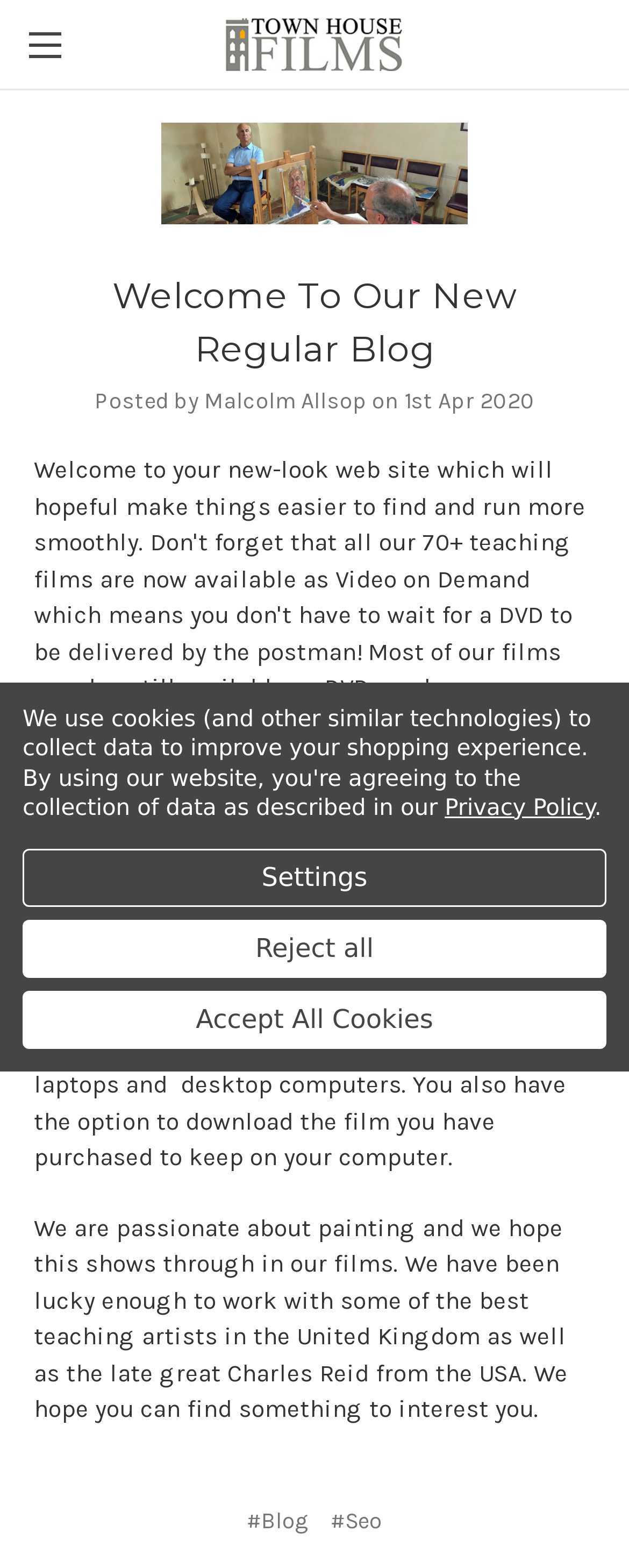Please indicate the bounding box coordinates of the element's region to be clicked to achieve the instruction: "Click the Town House Films link". Provide the coordinates as four float numbers between 0 and 1, i.e., [left, top, right, bottom].

[0.285, 0.0, 0.715, 0.057]